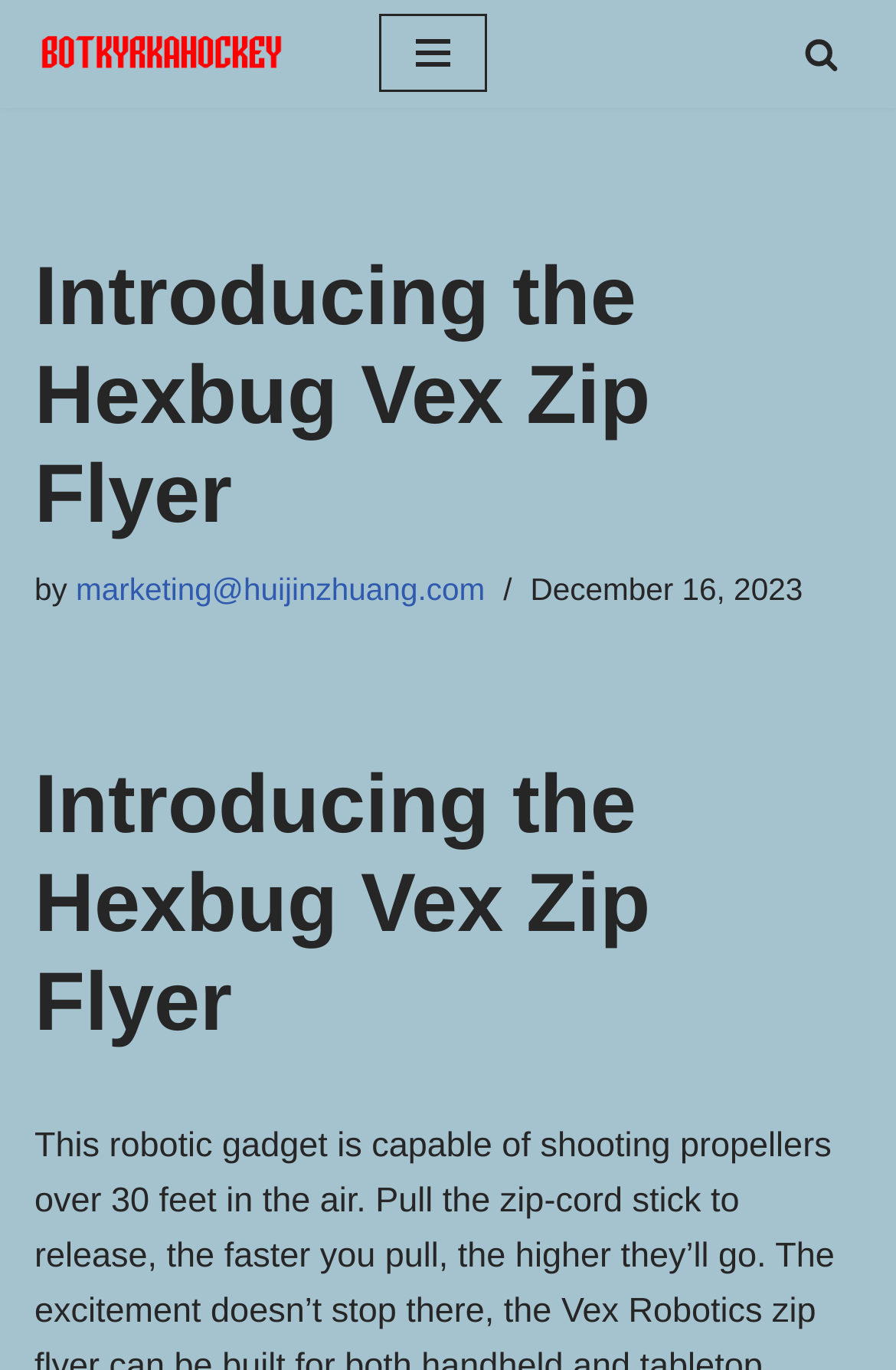Refer to the image and offer a detailed explanation in response to the question: When was the article published?

The publication date of the article can be found in the time element '' which is located below the heading element 'Introducing the Hexbug Vex Zip Flyer'.